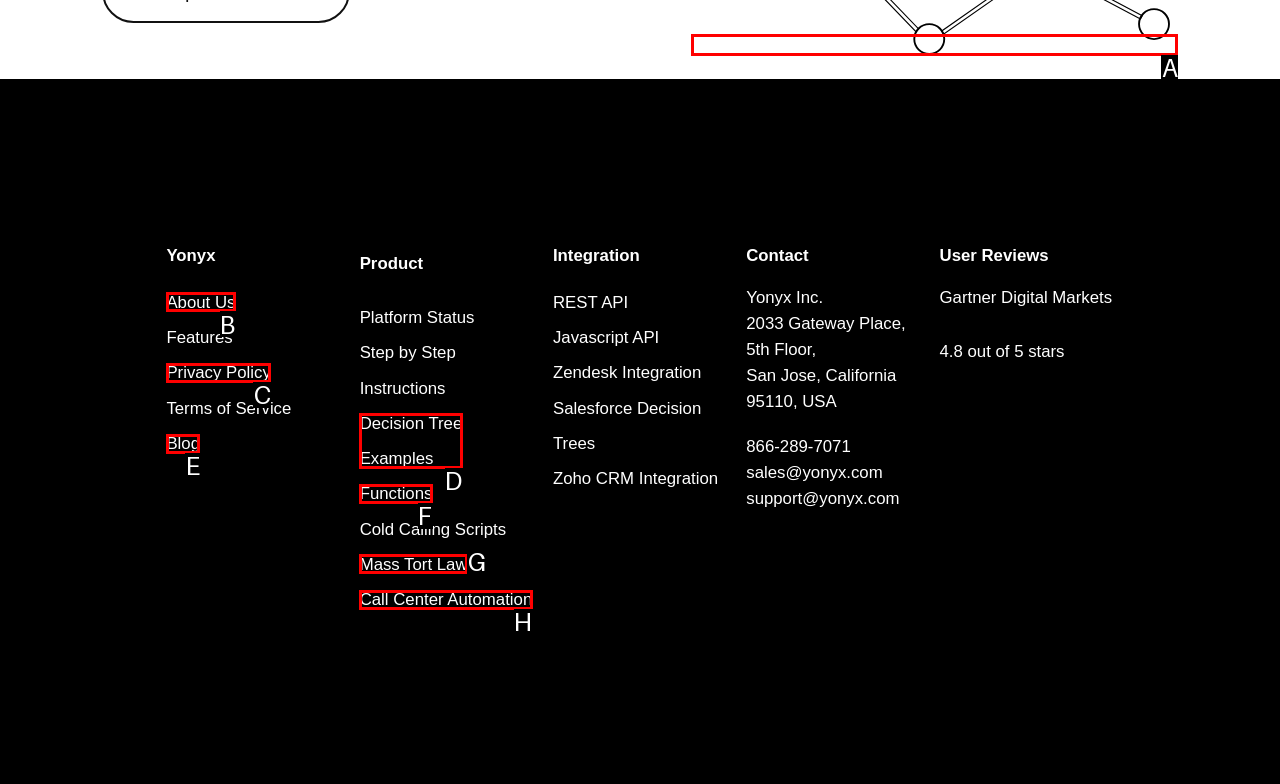From the choices provided, which HTML element best fits the description: Mass Tort Law? Answer with the appropriate letter.

G